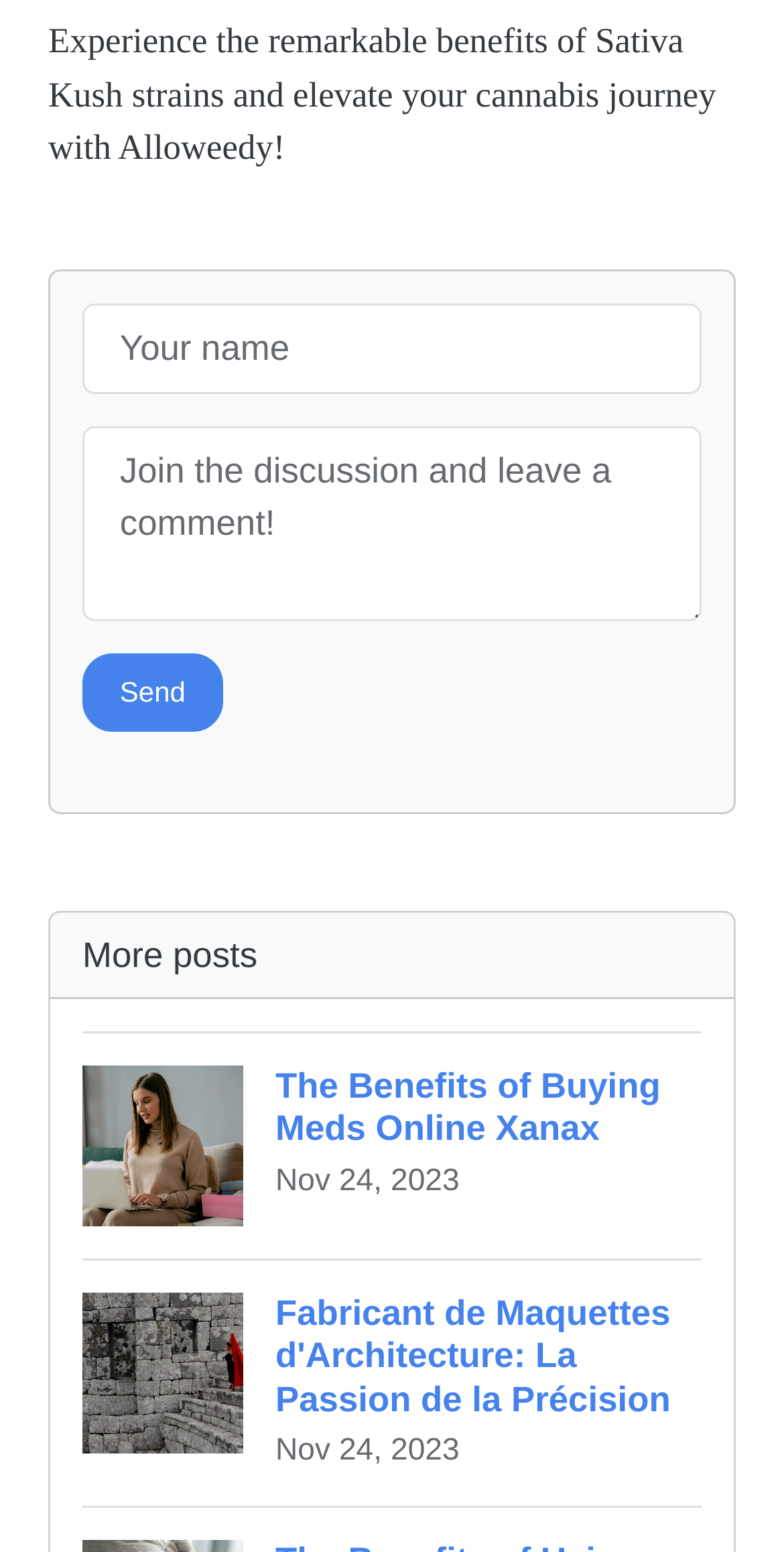Identify the bounding box coordinates for the UI element mentioned here: "value="Send"". Provide the coordinates as four float values between 0 and 1, i.e., [left, top, right, bottom].

[0.105, 0.421, 0.284, 0.471]